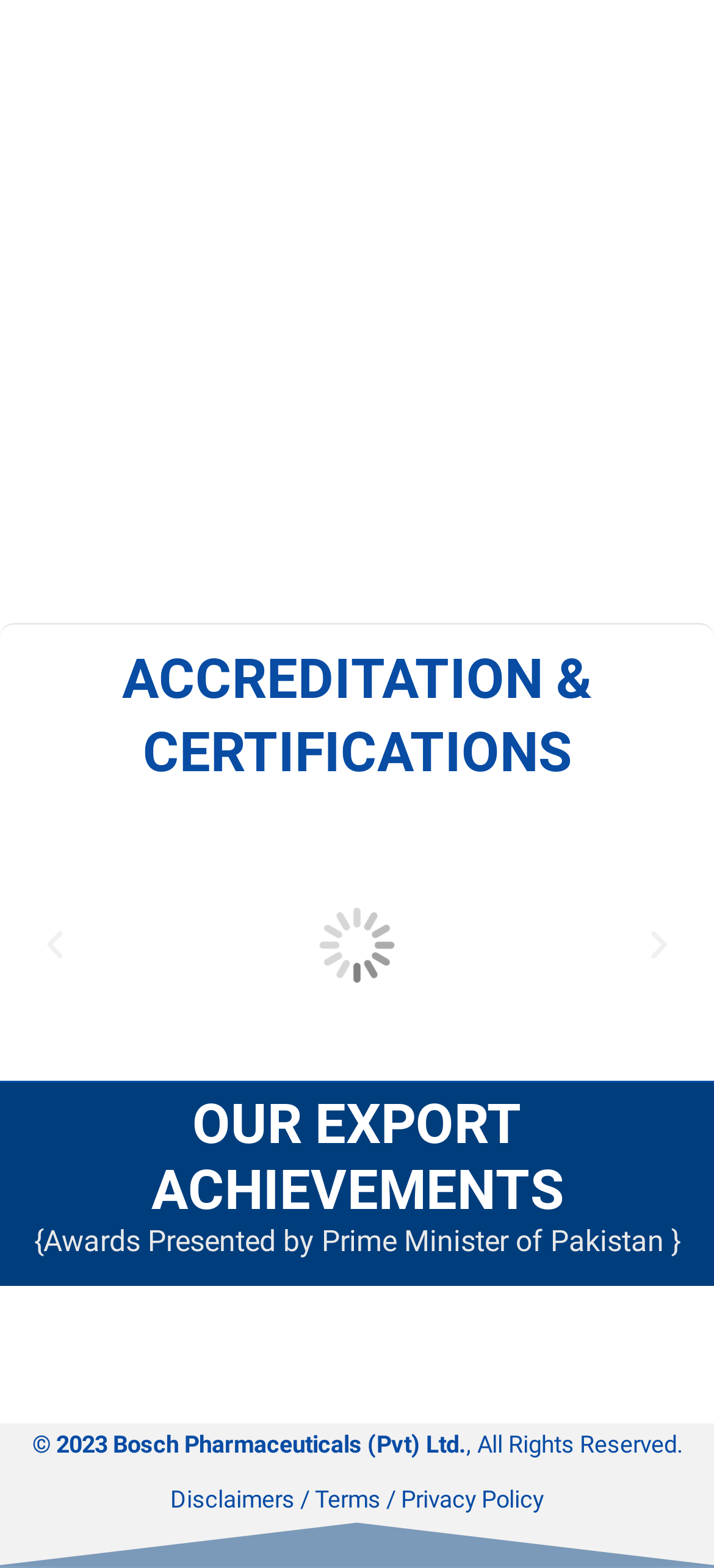What is the title of the first section?
Based on the visual content, answer with a single word or a brief phrase.

ACCREDITATION & CERTIFICATIONS